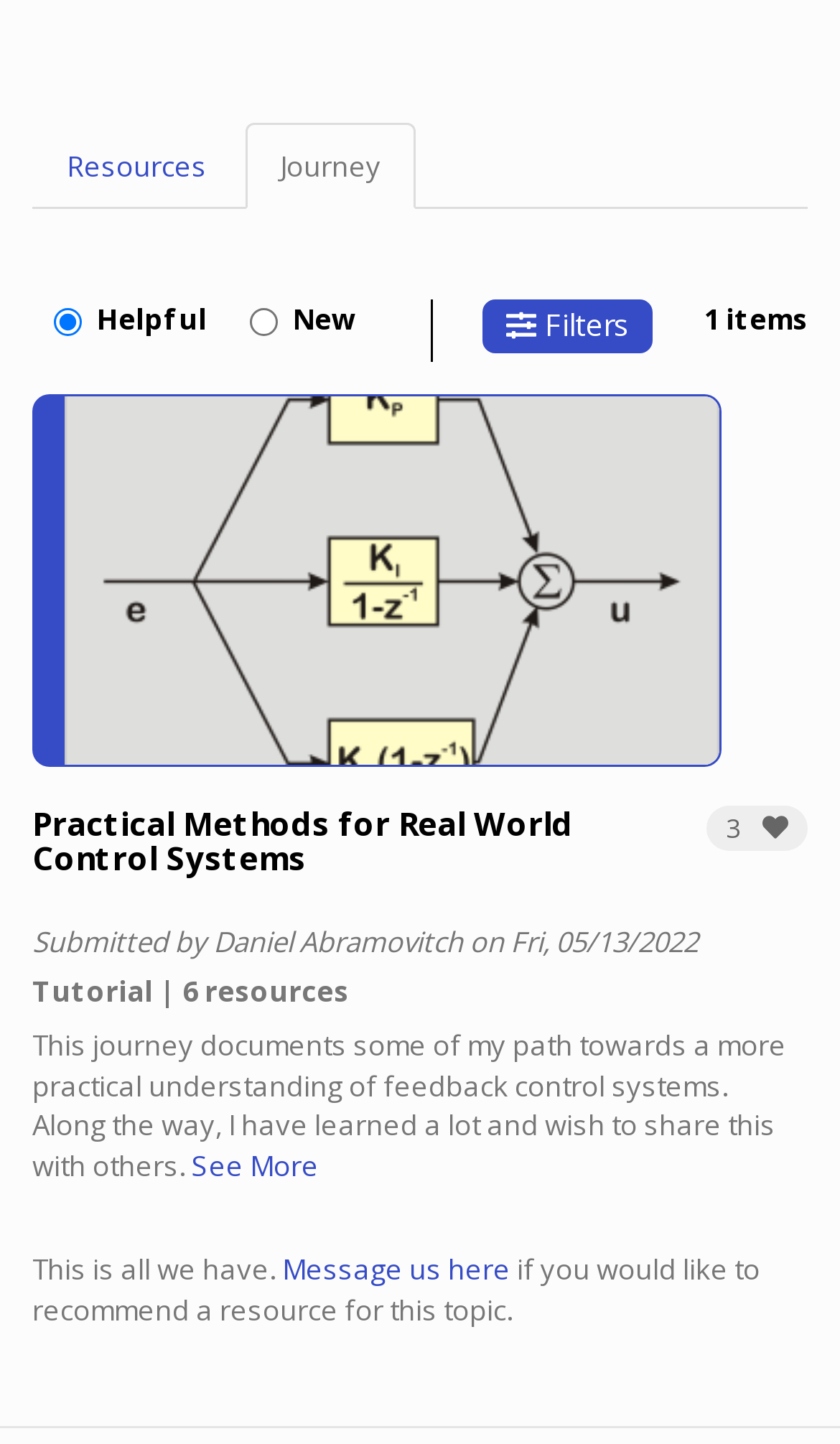Specify the bounding box coordinates of the element's region that should be clicked to achieve the following instruction: "Download paper template". The bounding box coordinates consist of four float numbers between 0 and 1, in the format [left, top, right, bottom].

None